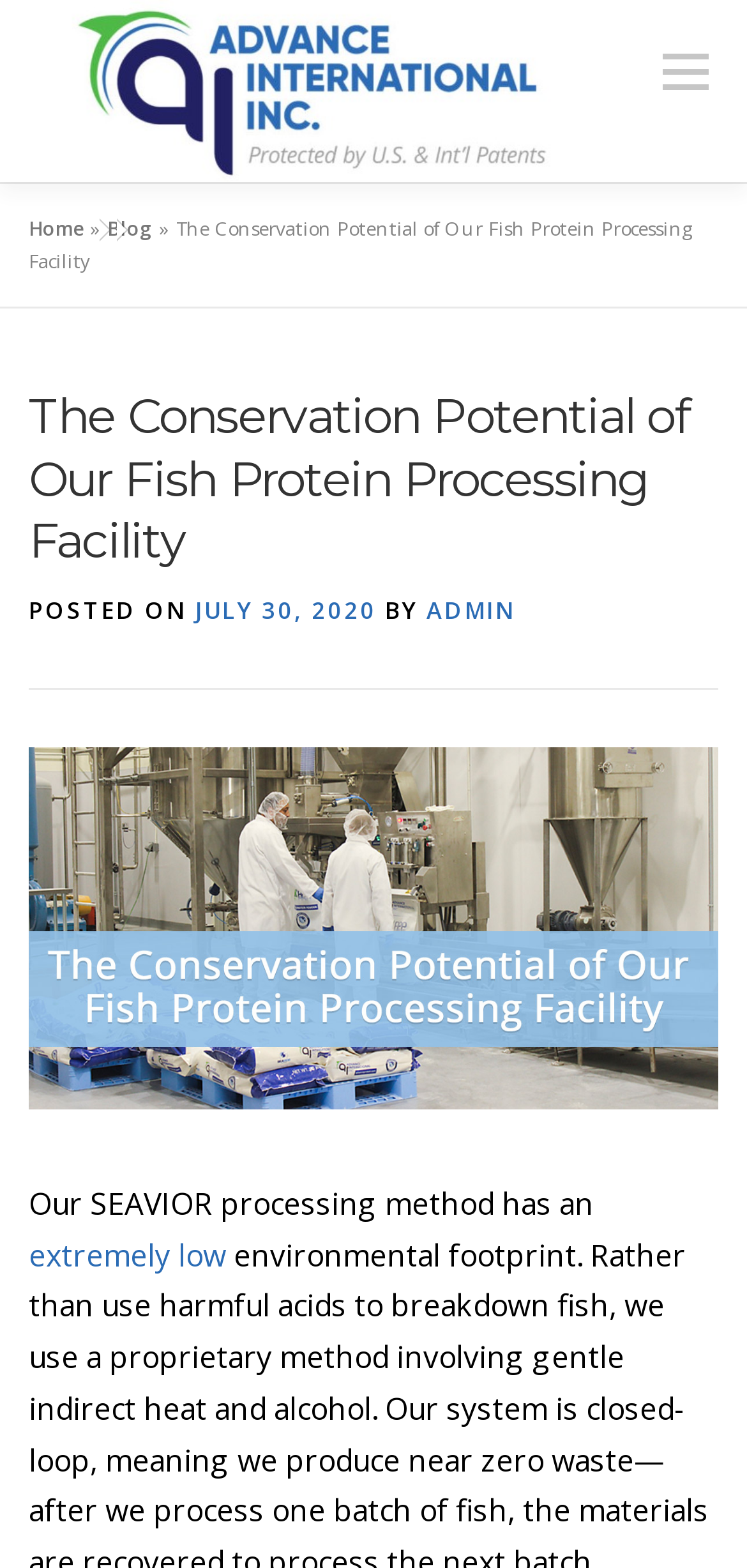Please identify the bounding box coordinates of the clickable region that I should interact with to perform the following instruction: "Read the blog post titled 'The Conservation Potential of Our Fish Protein Processing Facility'". The coordinates should be expressed as four float numbers between 0 and 1, i.e., [left, top, right, bottom].

[0.038, 0.246, 0.962, 0.44]